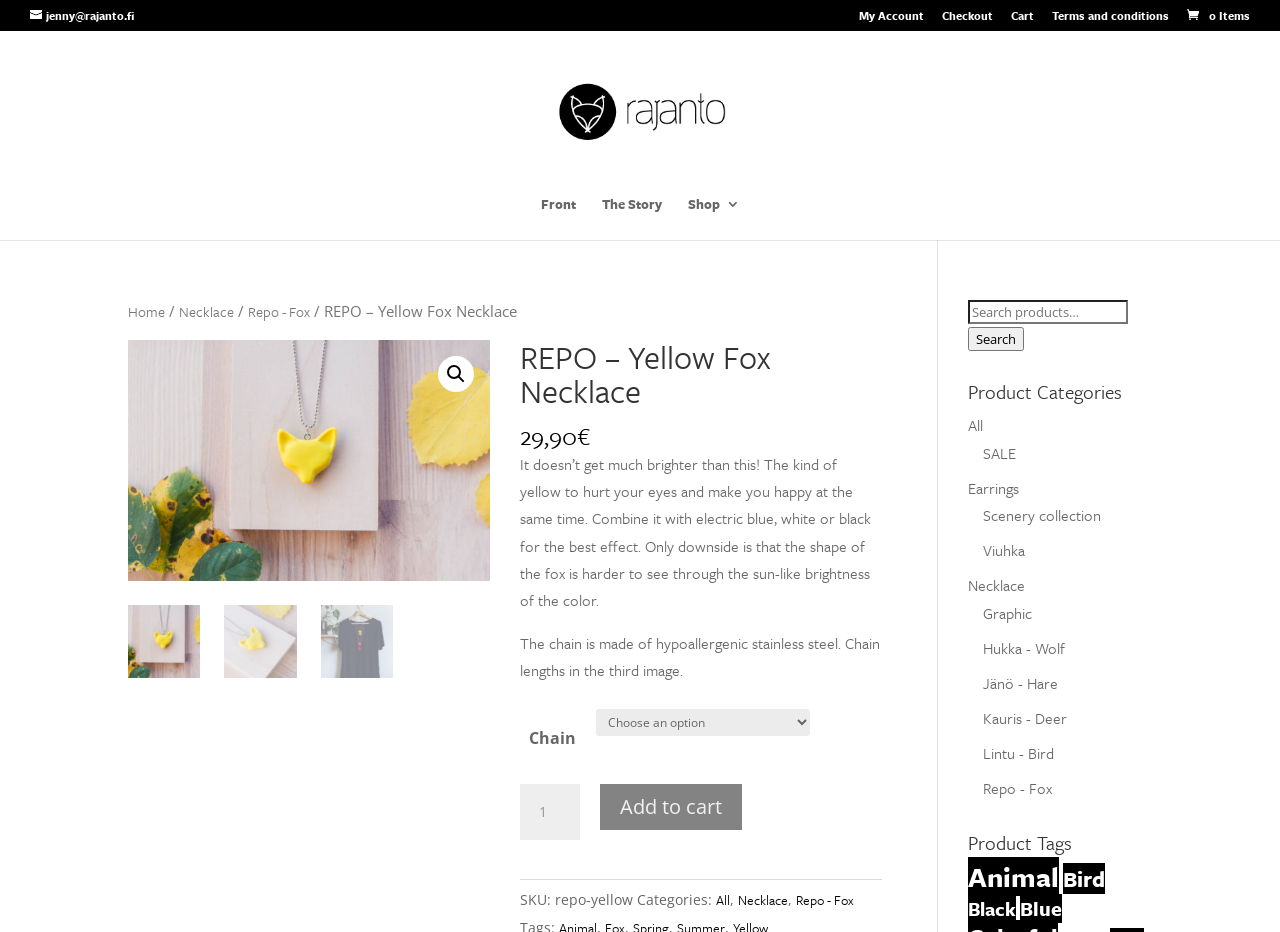Respond with a single word or phrase to the following question: What is the material of the chain?

Hypoallergenic stainless steel